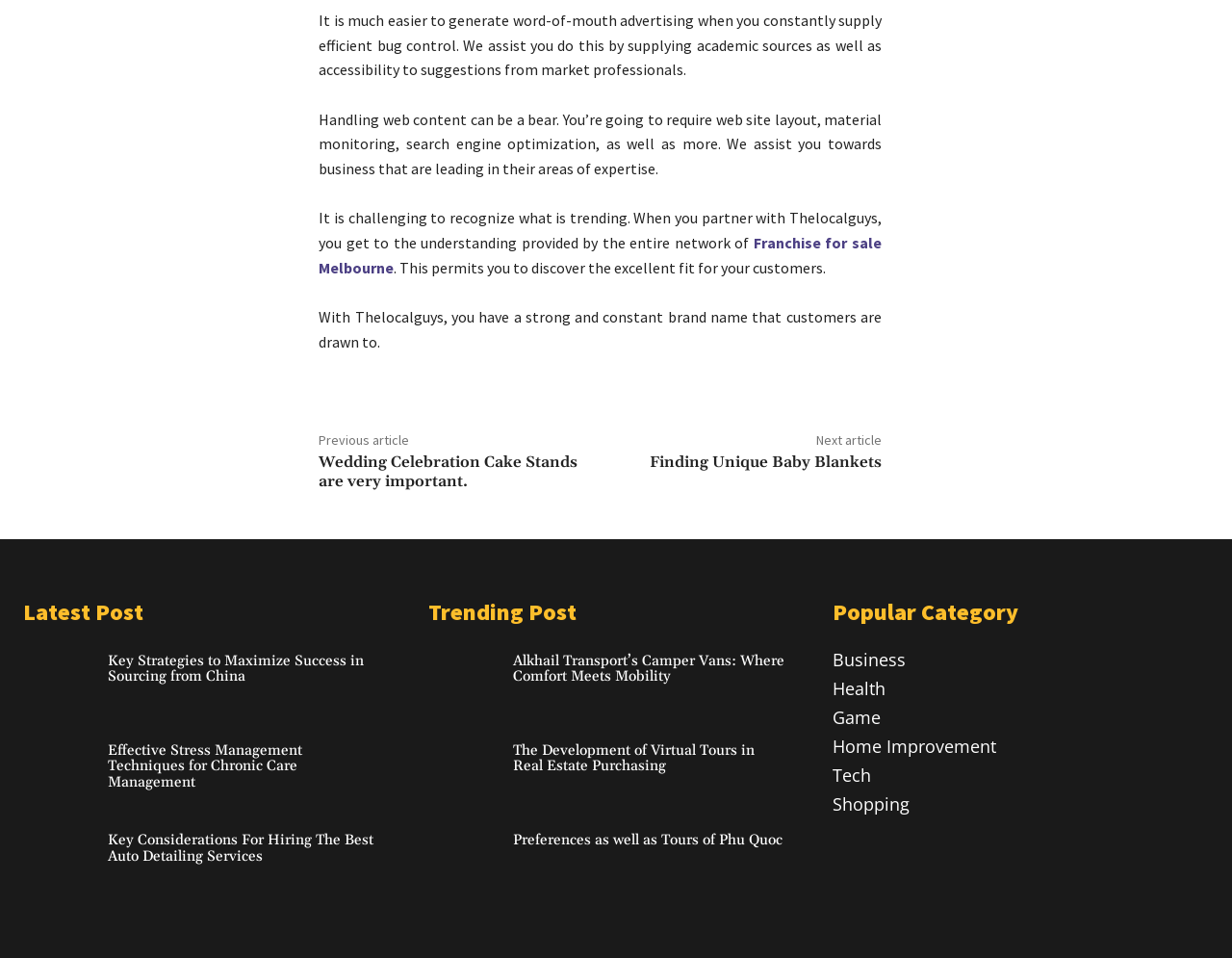What is the category of the article 'Key Strategies to Maximize Success in Sourcing from China'? Examine the screenshot and reply using just one word or a brief phrase.

Business